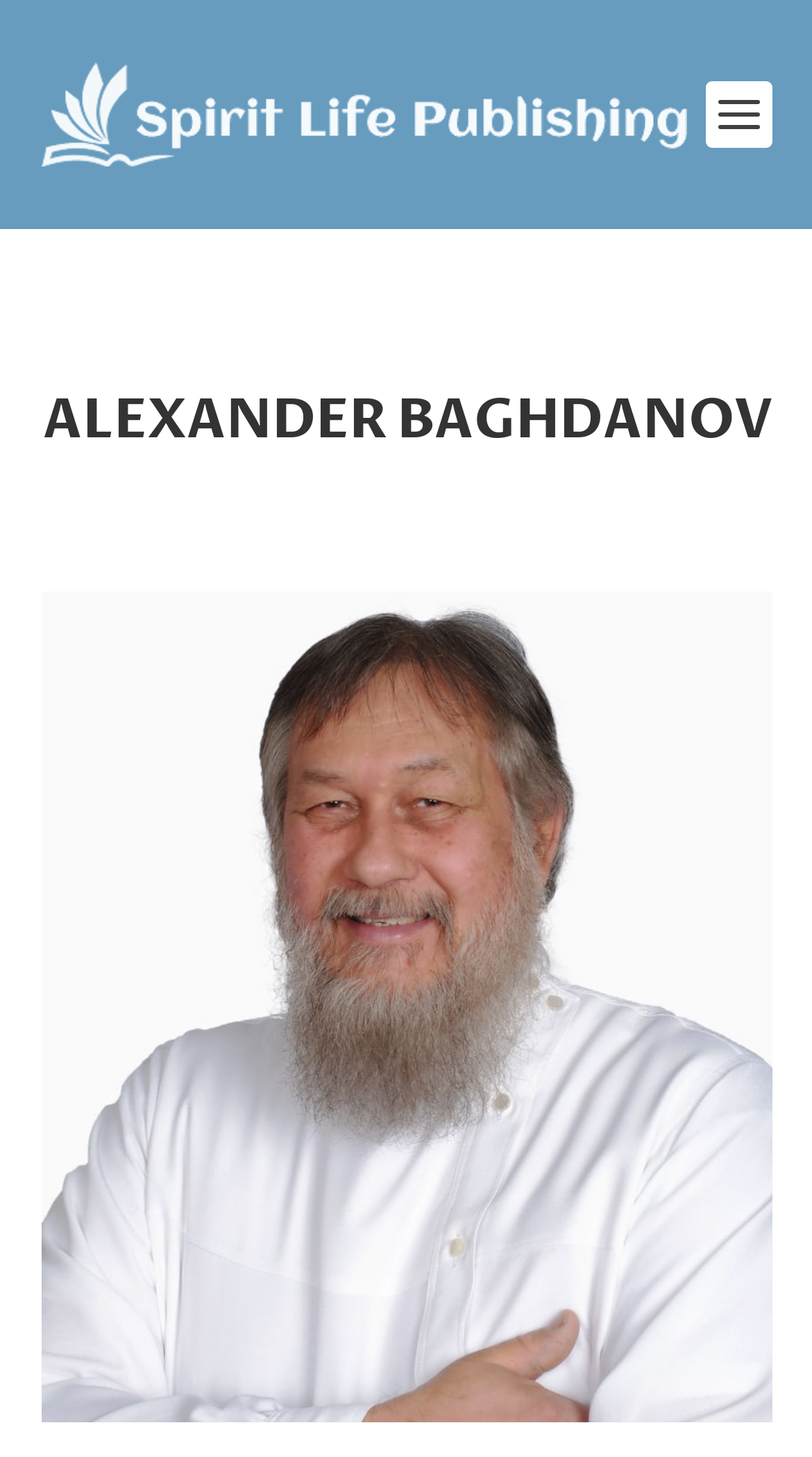Locate the bounding box of the UI element with the following description: "alt="Spirit Life Books"".

[0.05, 0.043, 0.847, 0.114]